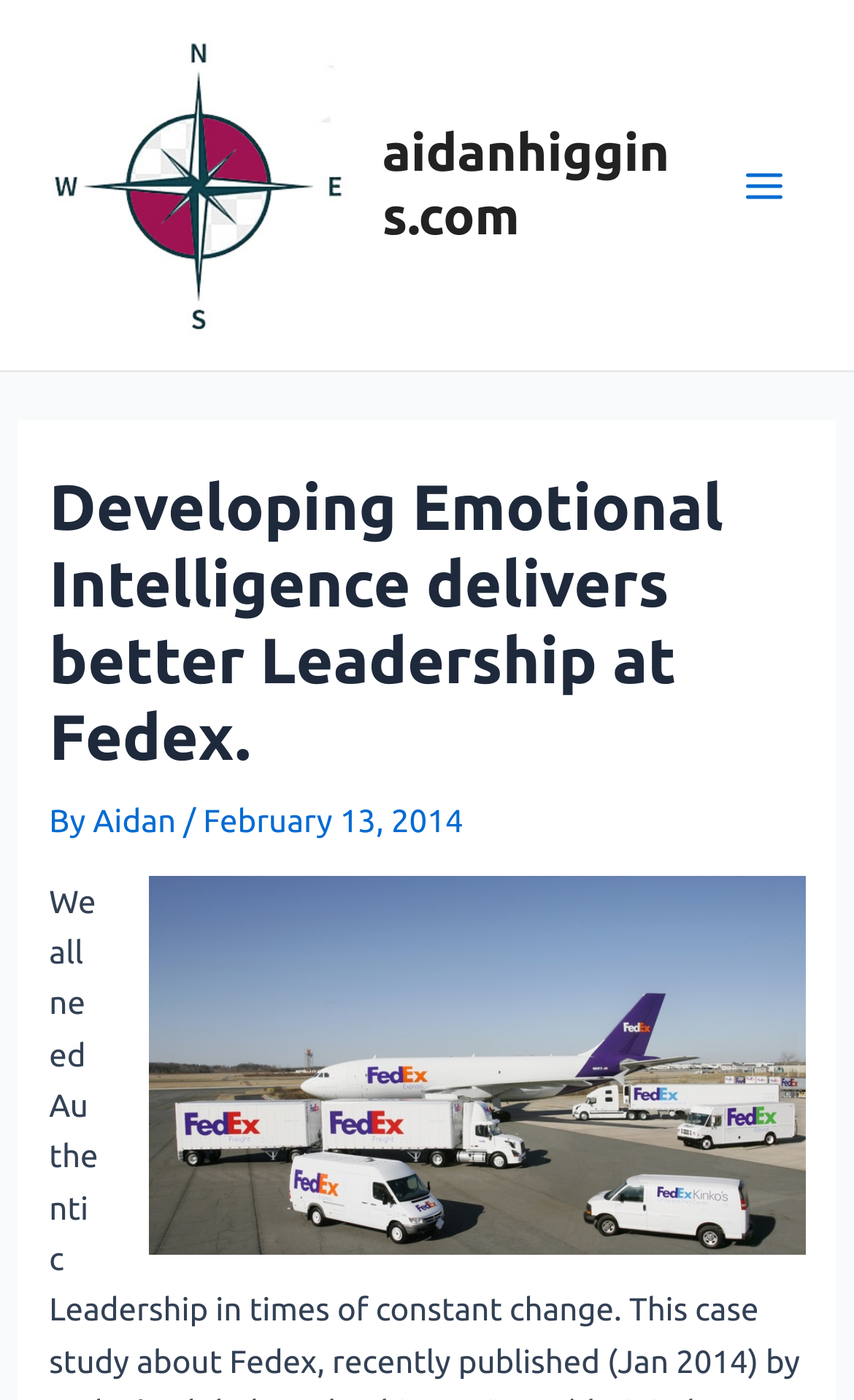Deliver a detailed narrative of the webpage's visual and textual elements.

The webpage appears to be a blog post or article about developing emotional intelligence in leadership, specifically in the context of FedEx. 

At the top left of the page, there is a link to the website "aidanhiggins.com" accompanied by a small image with the same name. 

To the right of this link, there is another link to "aidanhiggins.com" with a slightly different position. 

On the top right side of the page, there is a button labeled "Main Menu" which is not expanded. Next to this button, there is a small image. 

Below these top-level elements, the main content of the page begins. There is a large header section that spans almost the entire width of the page. Within this header, the title of the article "Developing Emotional Intelligence delivers better Leadership at Fedex." is prominently displayed. 

Below the title, there is a byline that reads "By Aidan" followed by the date "February 13, 2014". 

To the right of the byline, there is a large image related to FedEx.